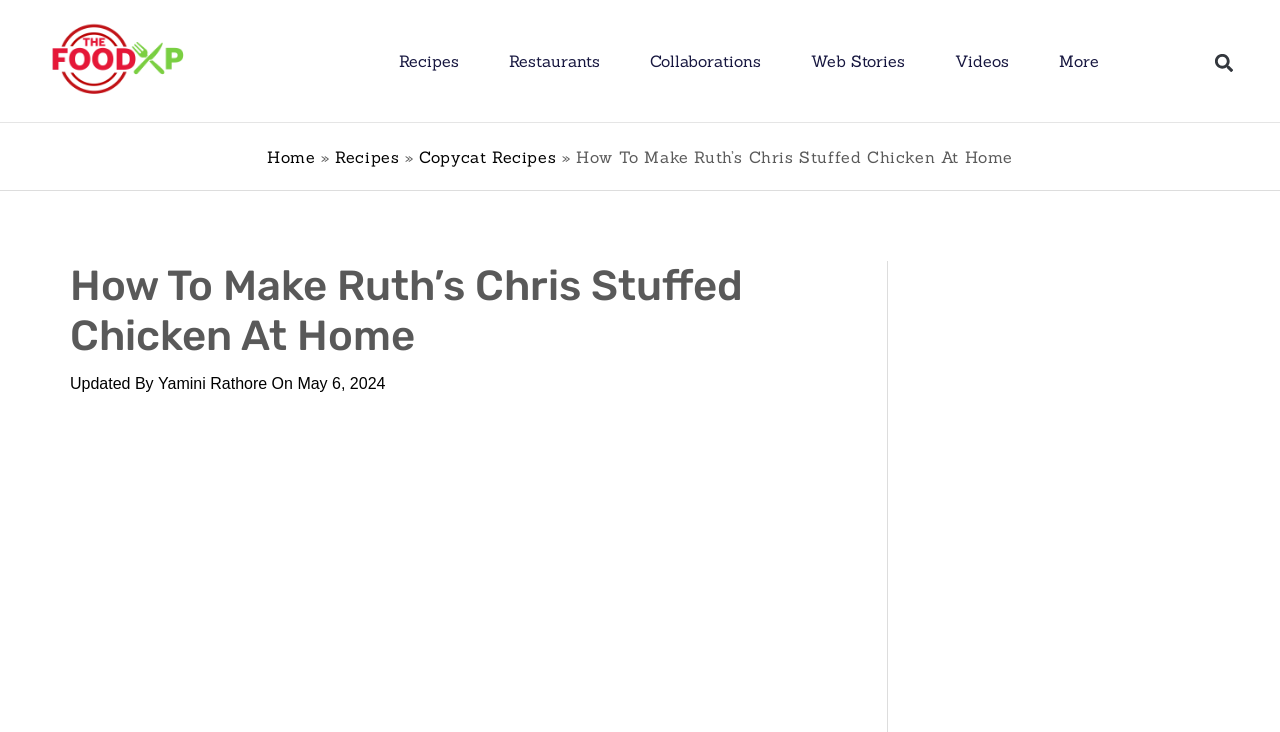Specify the bounding box coordinates of the area to click in order to execute this command: 'go to TheFoodXP homepage'. The coordinates should consist of four float numbers ranging from 0 to 1, and should be formatted as [left, top, right, bottom].

[0.031, 0.02, 0.148, 0.146]